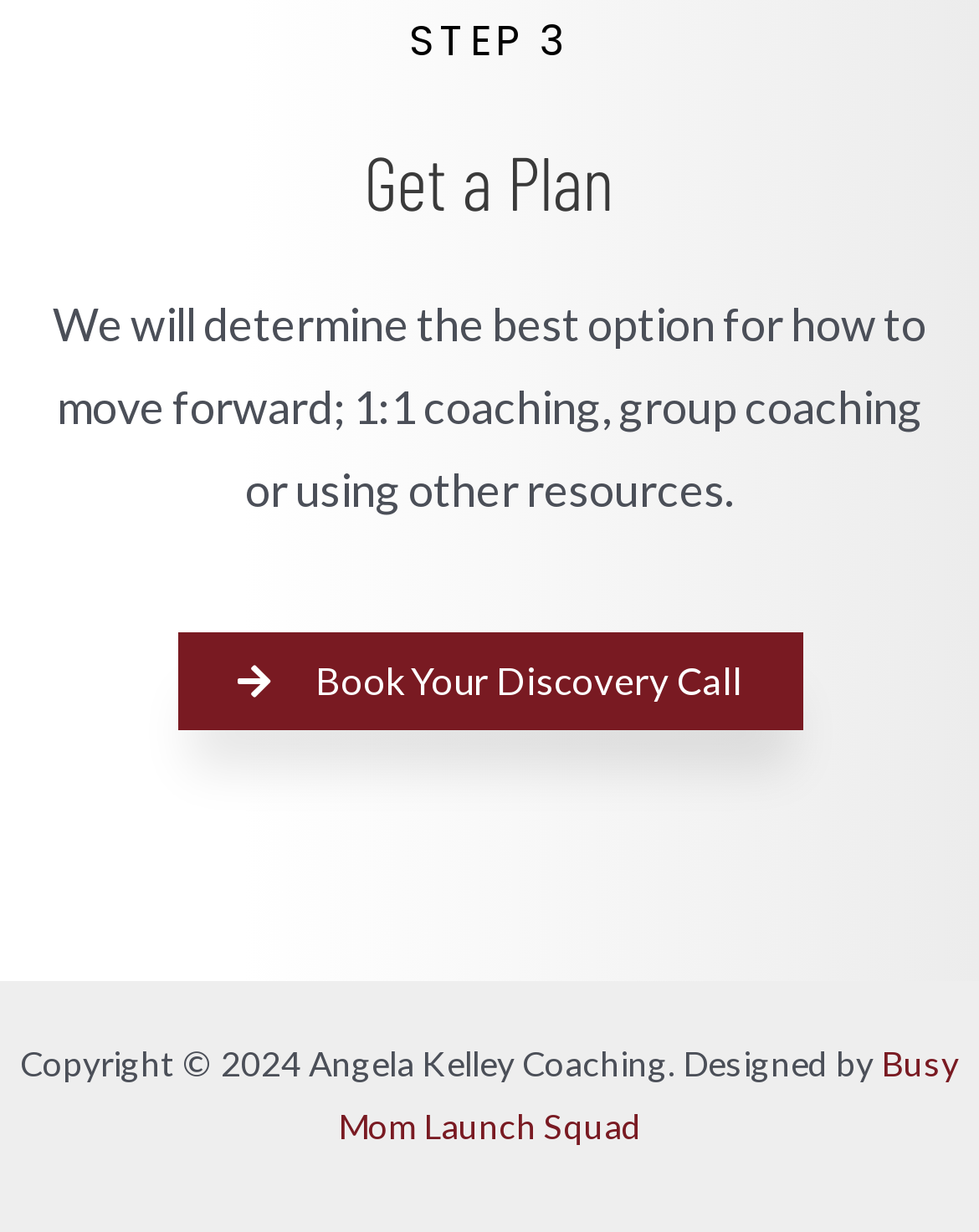Identify the coordinates of the bounding box for the element described below: "Book Your Discovery Call". Return the coordinates as four float numbers between 0 and 1: [left, top, right, bottom].

[0.181, 0.512, 0.819, 0.592]